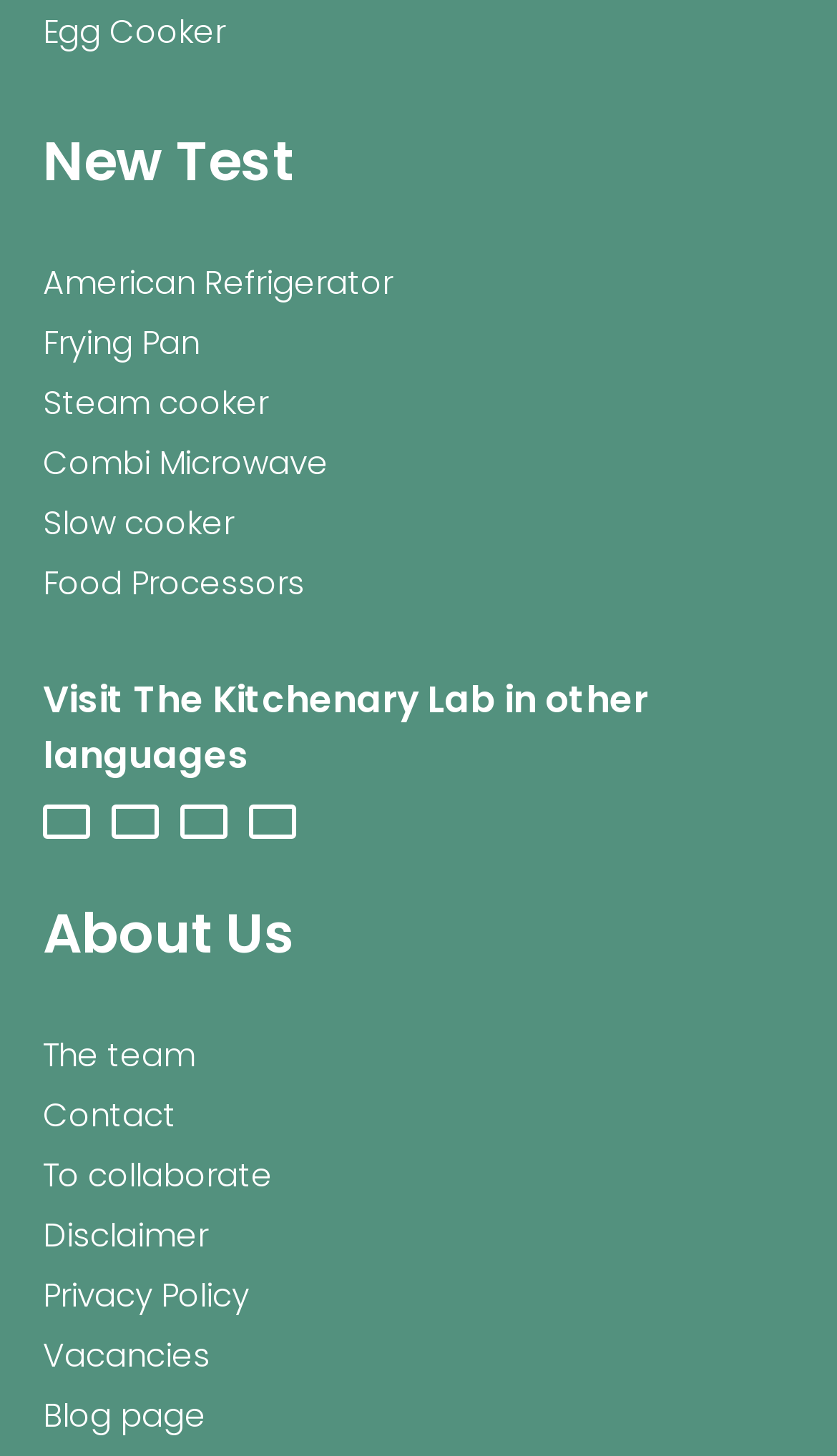Respond to the following question with a brief word or phrase:
What languages can The Kitchenary Lab be visited in?

4